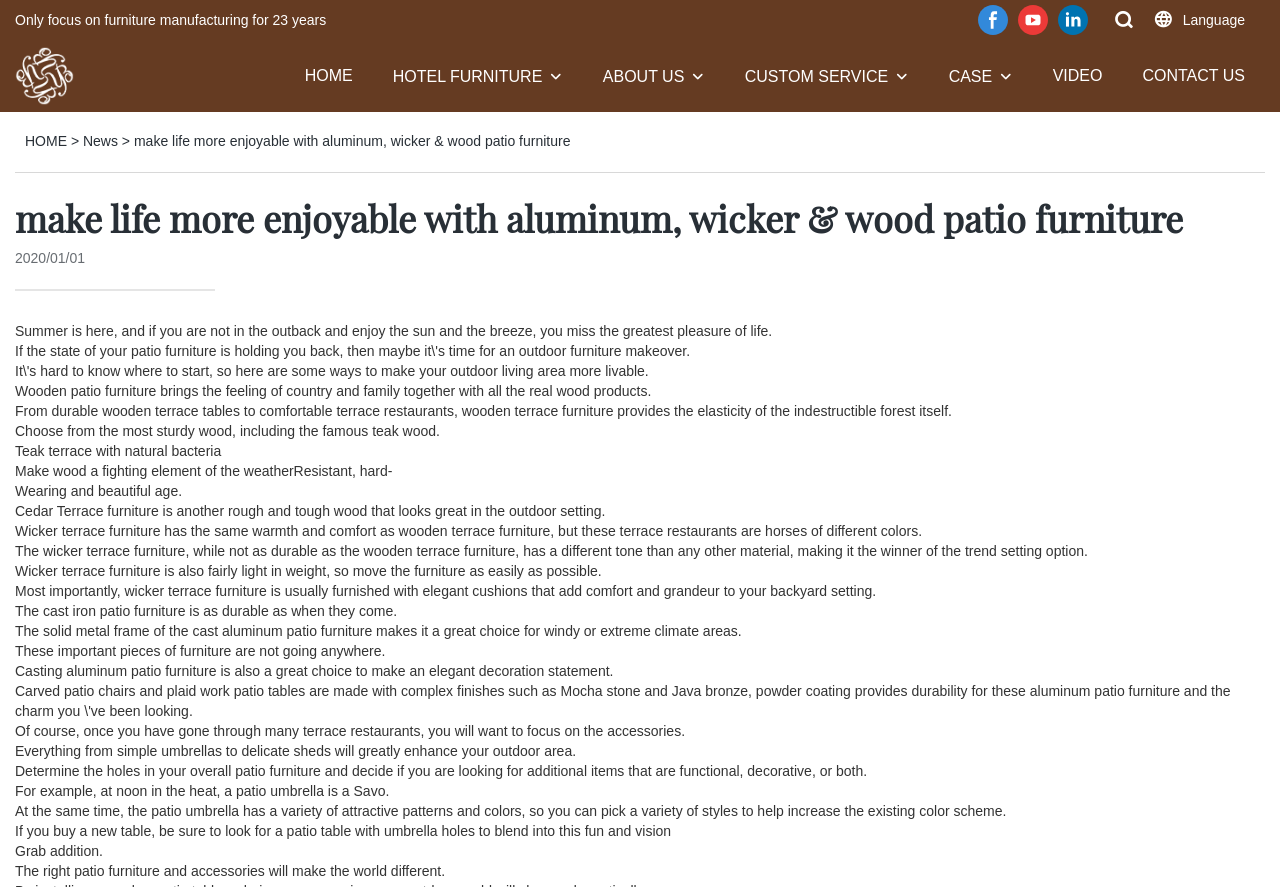Provide a single word or phrase to answer the given question: 
What should you consider when buying a new patio table?

Umbrella holes